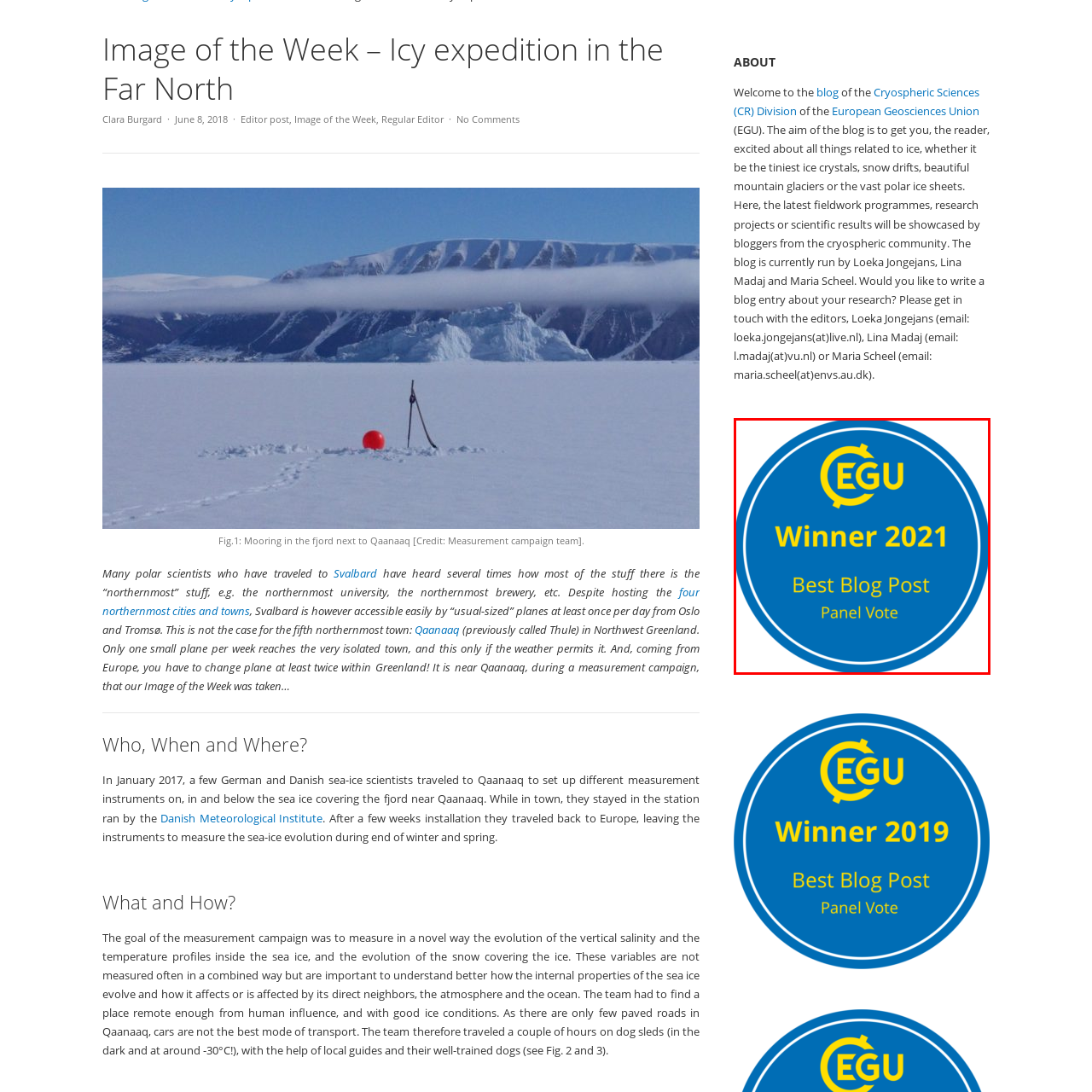Construct a detailed caption for the image enclosed in the red box.

This image features a circular badge awarded by the European Geosciences Union (EGU). The badge is predominantly blue, showcasing a central emblem that includes the EGU logo, highlighted in yellow. Bold text within the circle reads "Winner 2021," designating it as an accolade. Beneath this, "Best Blog Post" is displayed, with "Panel Vote" noted at the bottom, emphasizing the recognition attained through a panel's selection process. This award acknowledges excellence in scientific communication and outreach via blogging, celebrating contributions to the understanding of geosciences.